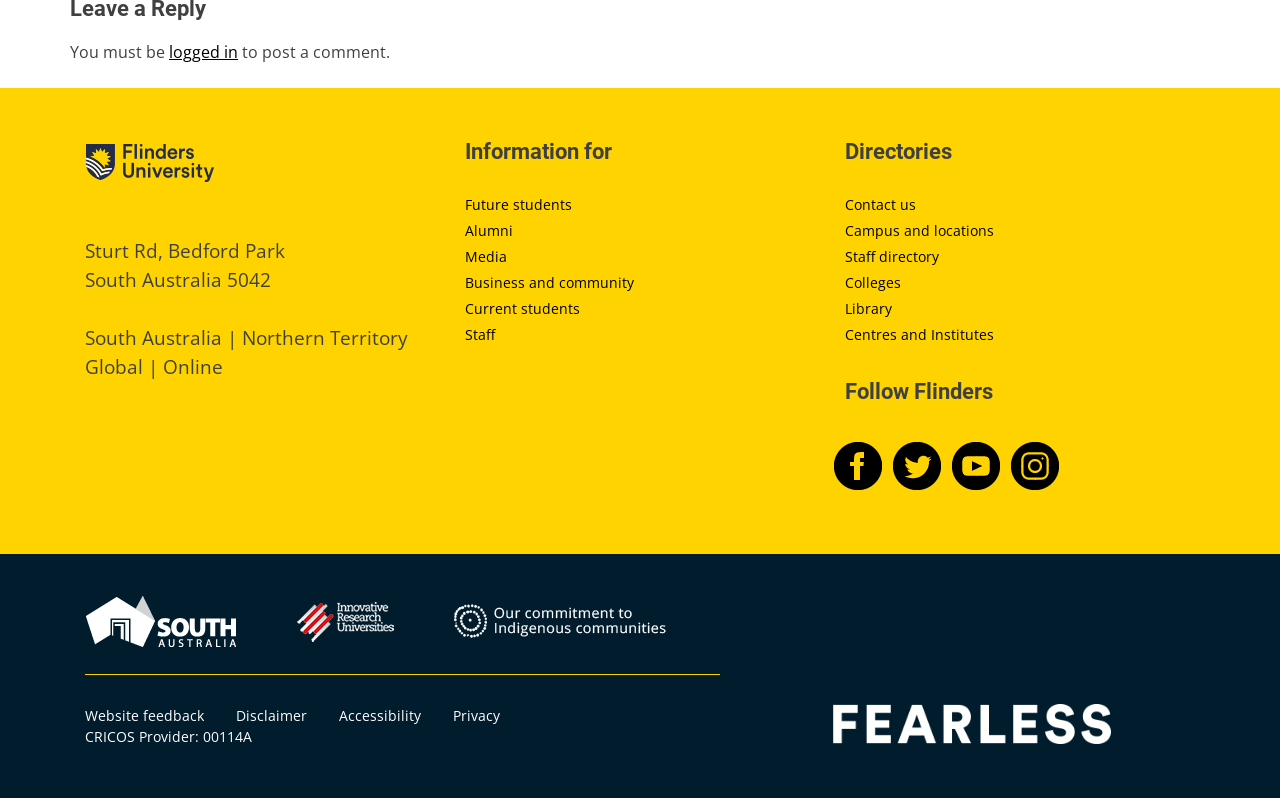Please reply to the following question with a single word or a short phrase:
What is the address of the university?

Sturt Rd, Bedford Park, South Australia 5042